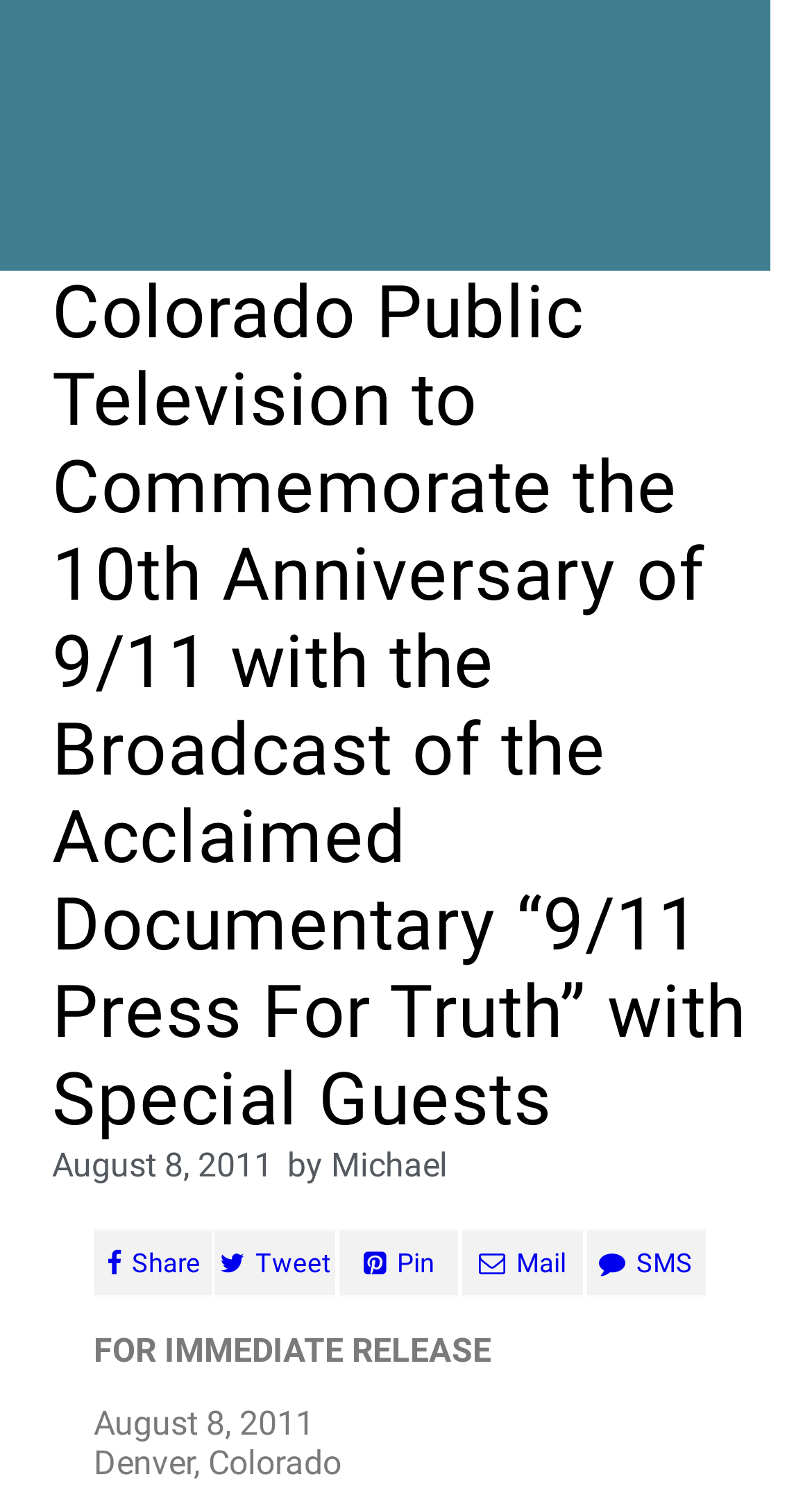What is the location mentioned in the press release?
Refer to the image and give a detailed response to the question.

The location mentioned in the press release is Denver, Colorado, which can be found in the static text 'Denver, Colorado' at the bottom of the webpage.